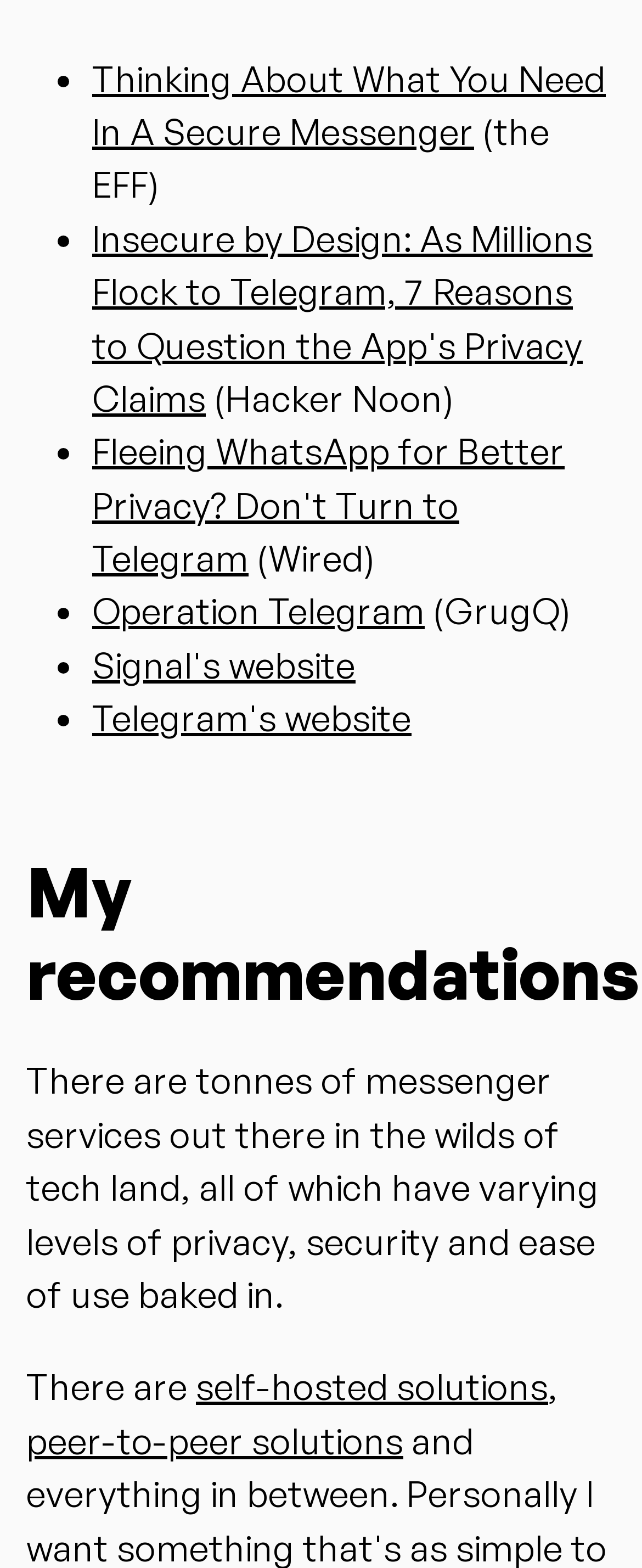Based on the element description "self-hosted solutions", predict the bounding box coordinates of the UI element.

[0.305, 0.87, 0.854, 0.899]